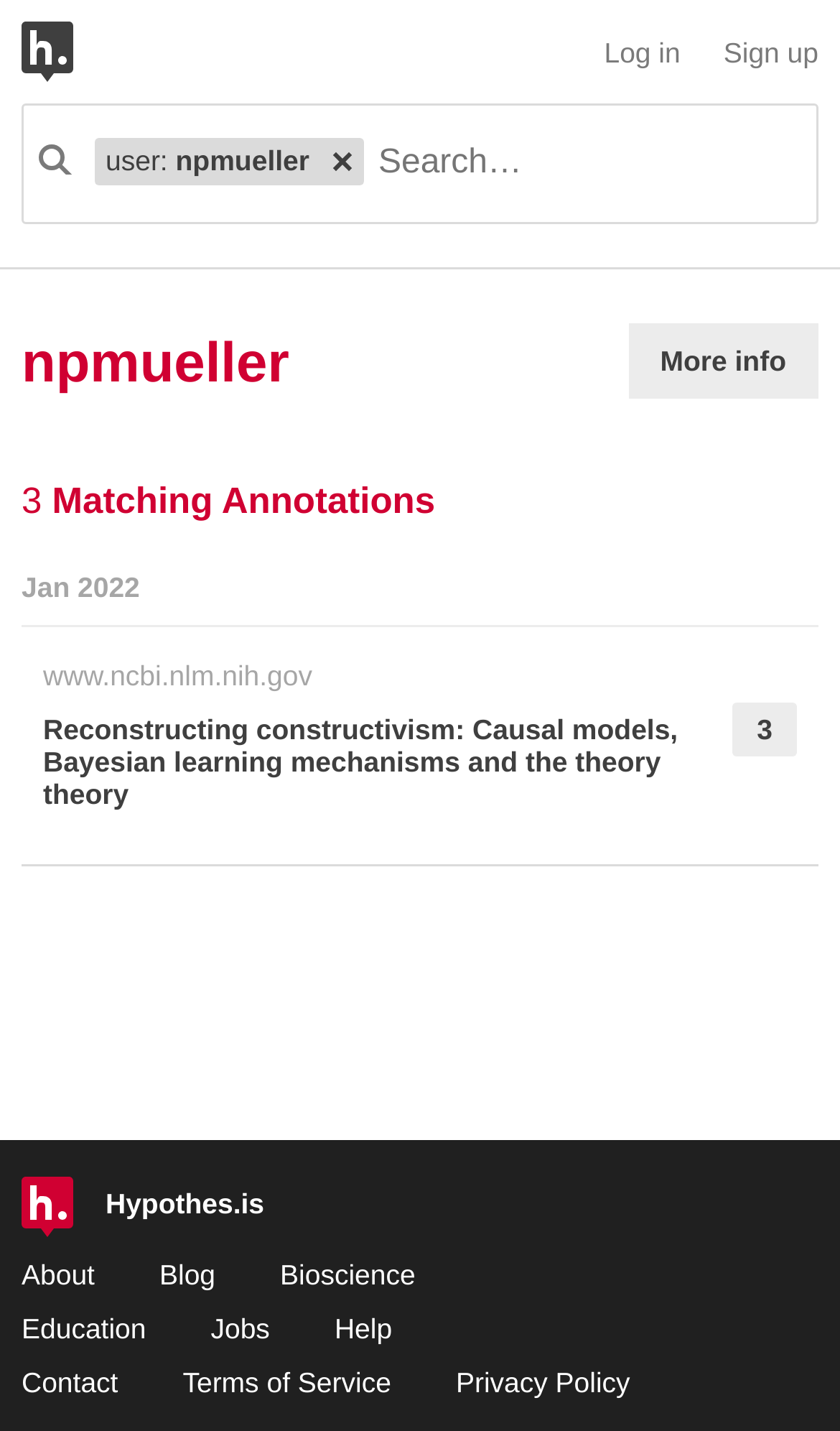Please answer the following question using a single word or phrase: 
How many annotations are added to the article?

3